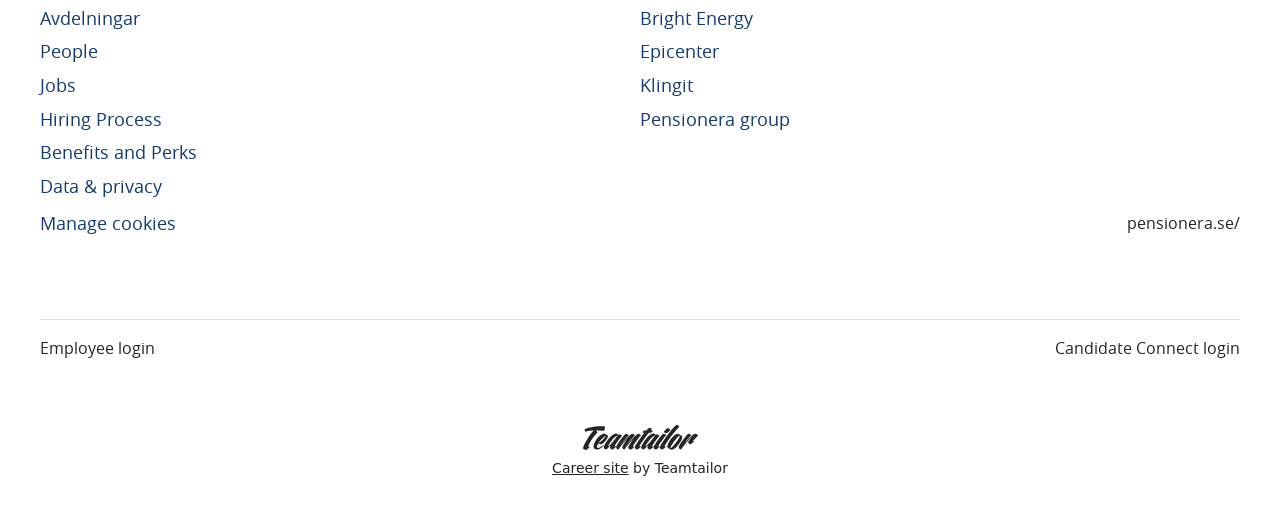Can you identify the bounding box coordinates of the clickable region needed to carry out this instruction: 'Click on Avdelningar'? The coordinates should be four float numbers within the range of 0 to 1, stated as [left, top, right, bottom].

[0.031, 0.004, 0.109, 0.064]